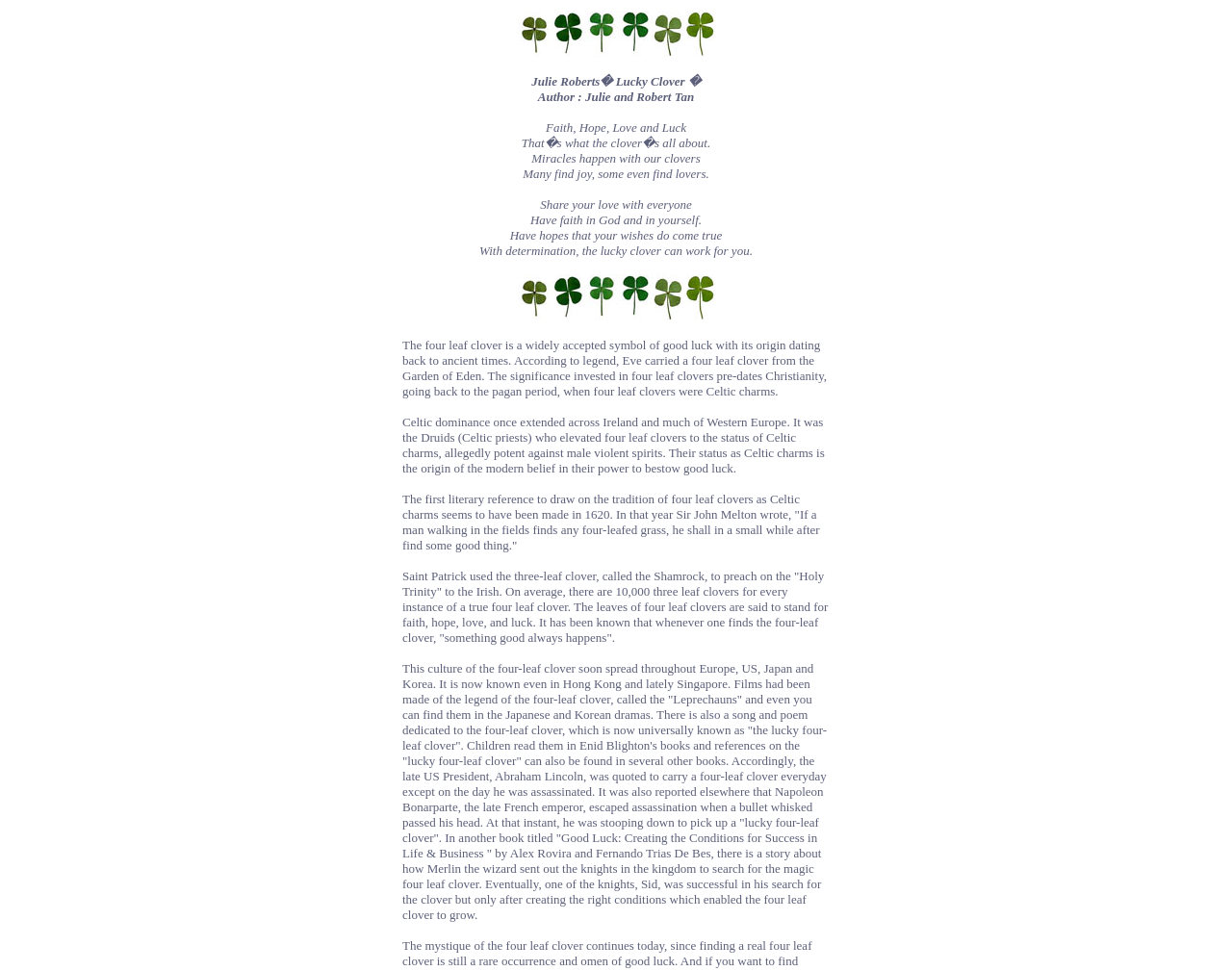Use the details in the image to answer the question thoroughly: 
Who used the three-leaf clover to preach on the 'Holy Trinity'?

According to the webpage, Saint Patrick used the three-leaf clover, called the Shamrock, to preach on the 'Holy Trinity' to the Irish.